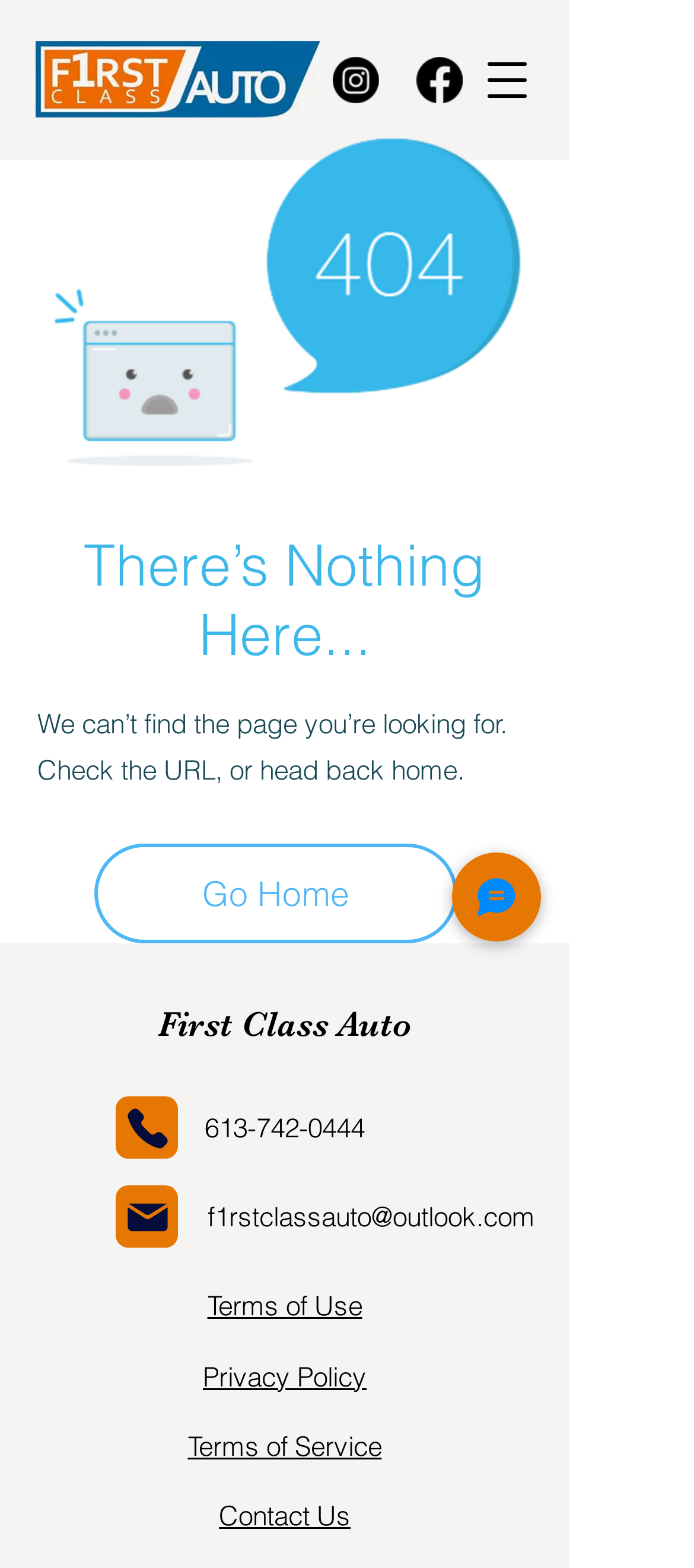Specify the bounding box coordinates of the element's area that should be clicked to execute the given instruction: "Call 613-742-0444". The coordinates should be four float numbers between 0 and 1, i.e., [left, top, right, bottom].

[0.295, 0.708, 0.526, 0.73]